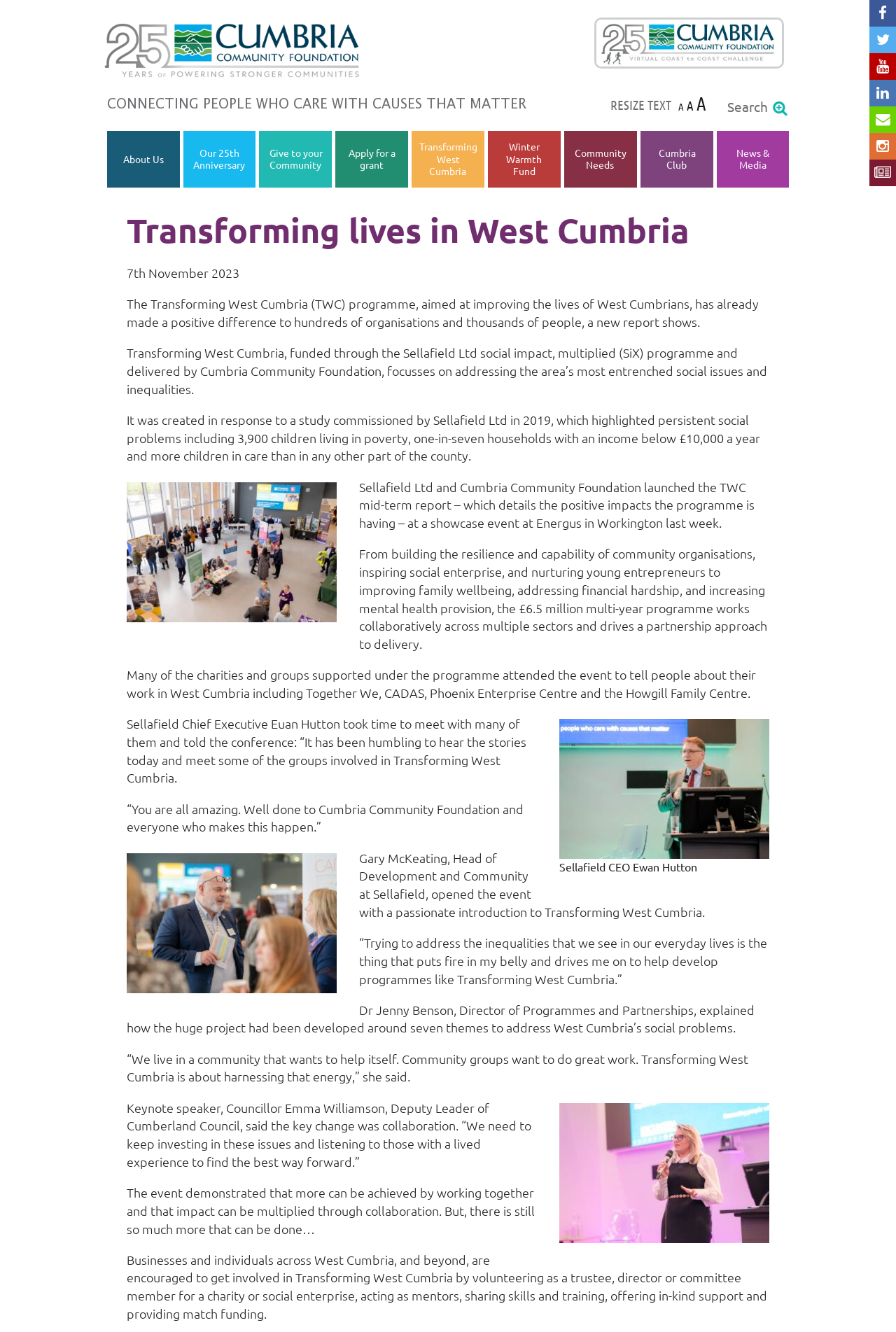Determine the bounding box coordinates of the area to click in order to meet this instruction: "Click on the 'About Us' link".

[0.136, 0.114, 0.183, 0.124]